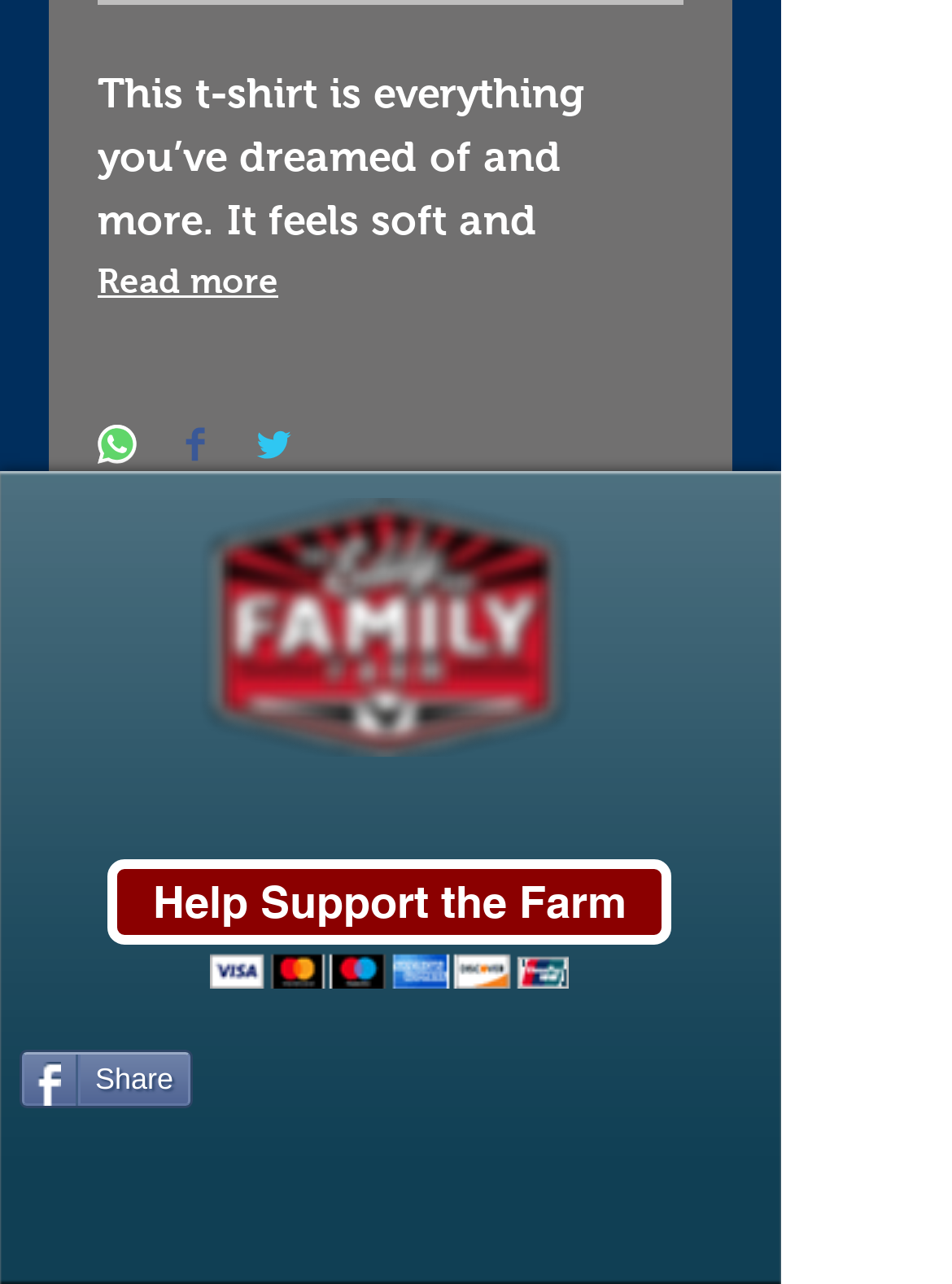Determine the bounding box coordinates of the clickable element to achieve the following action: 'Read more about the t-shirt'. Provide the coordinates as four float values between 0 and 1, formatted as [left, top, right, bottom].

[0.103, 0.197, 0.718, 0.24]